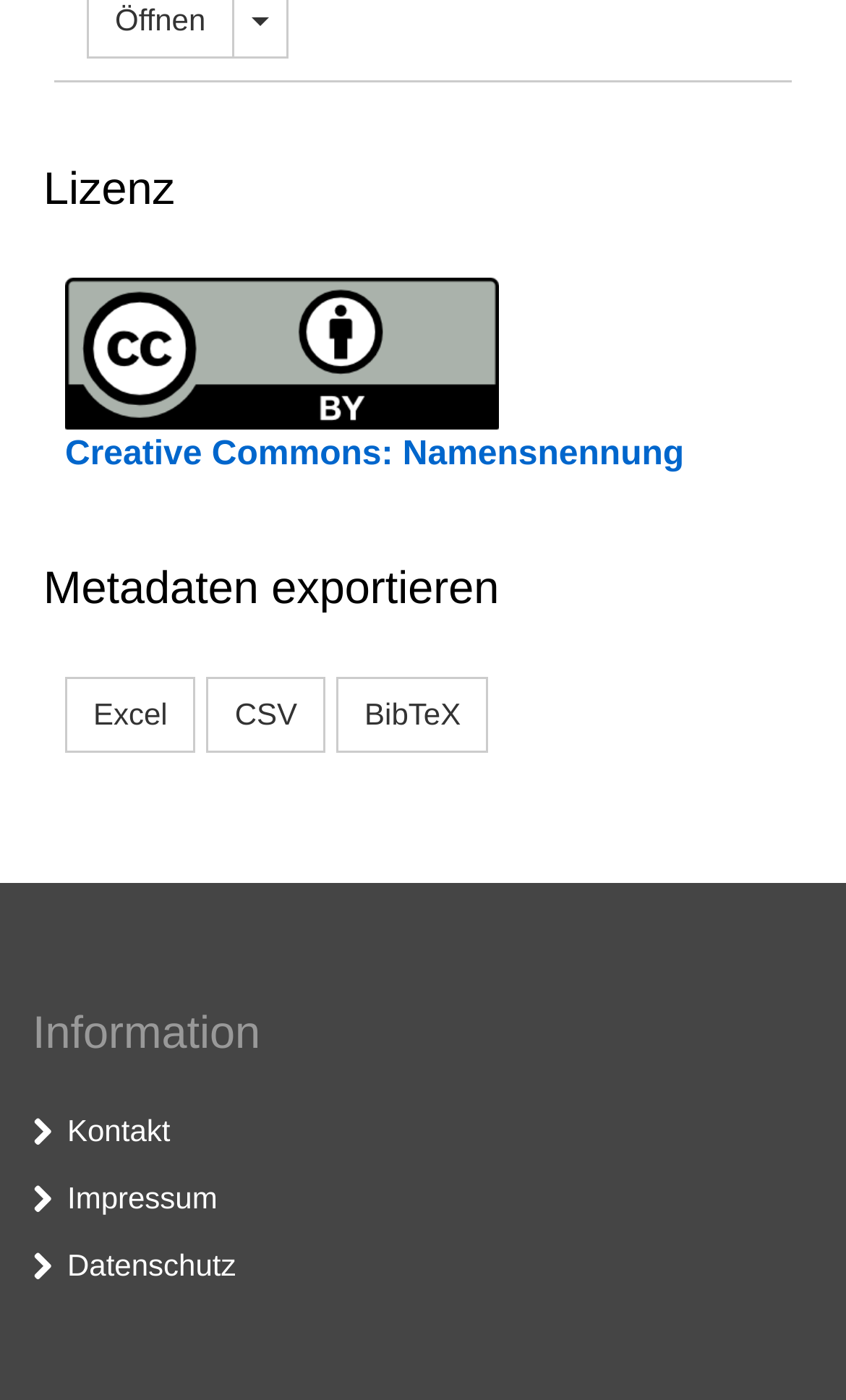Refer to the image and provide an in-depth answer to the question: 
What is the theme of the webpage?

The webpage provides options to export metadata to different file formats and mentions licenses, indicating that the theme of the webpage is related to data sharing and reuse.